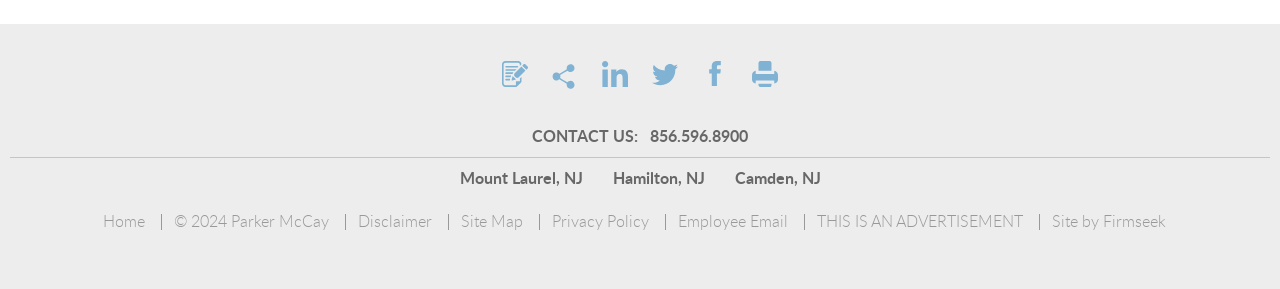Identify the bounding box coordinates of the clickable section necessary to follow the following instruction: "Visit the LinkedIn page". The coordinates should be presented as four float numbers from 0 to 1, i.e., [left, top, right, bottom].

[0.465, 0.187, 0.496, 0.325]